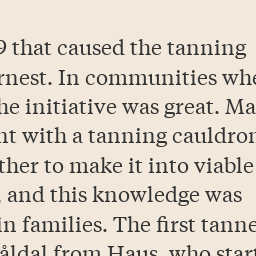What was the impact of the abolishment of the craft law?
Using the visual information from the image, give a one-word or short-phrase answer.

Surge in tanning enterprises